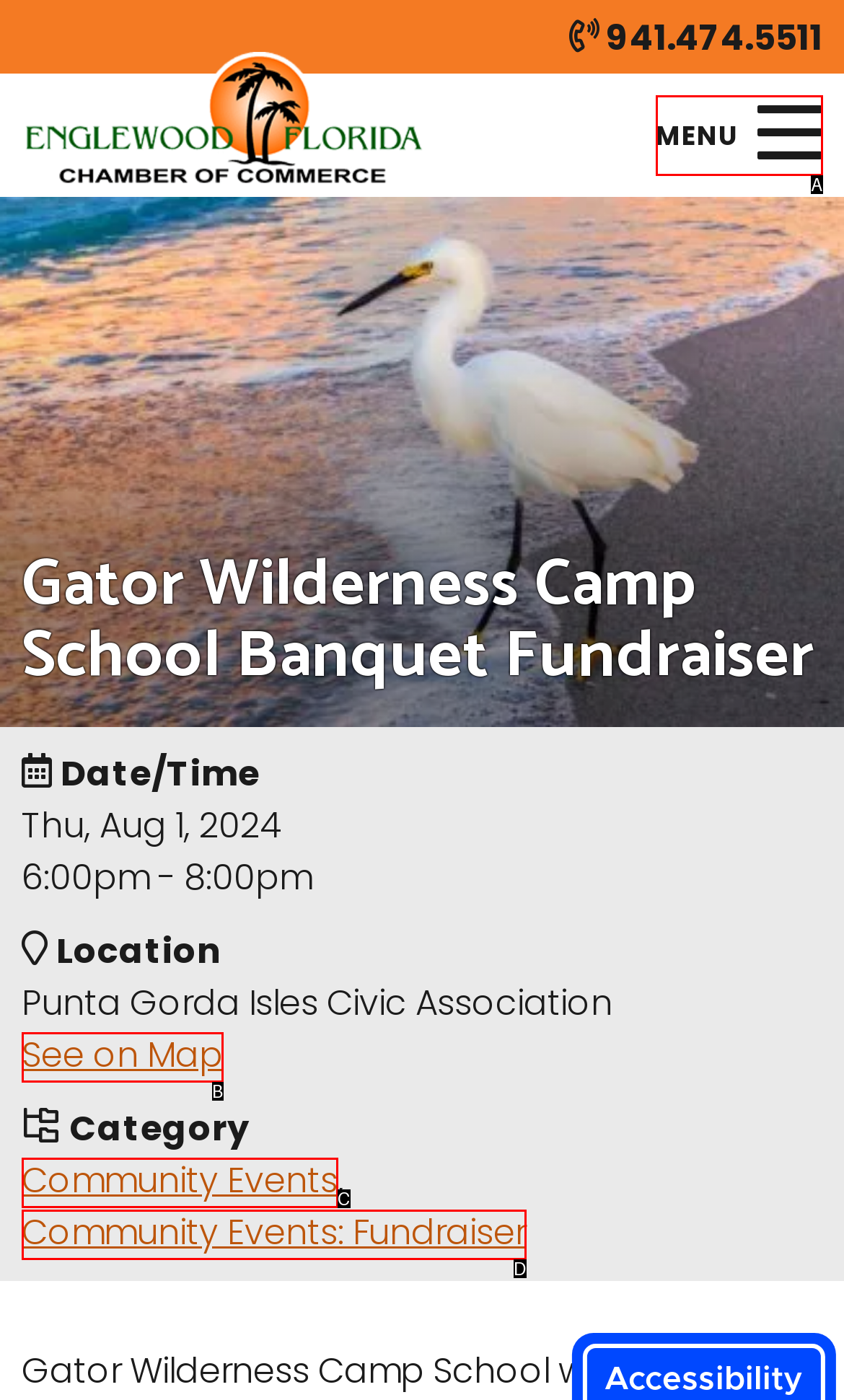Identify the HTML element that best matches the description: Community Events: Fundraiser. Provide your answer by selecting the corresponding letter from the given options.

D